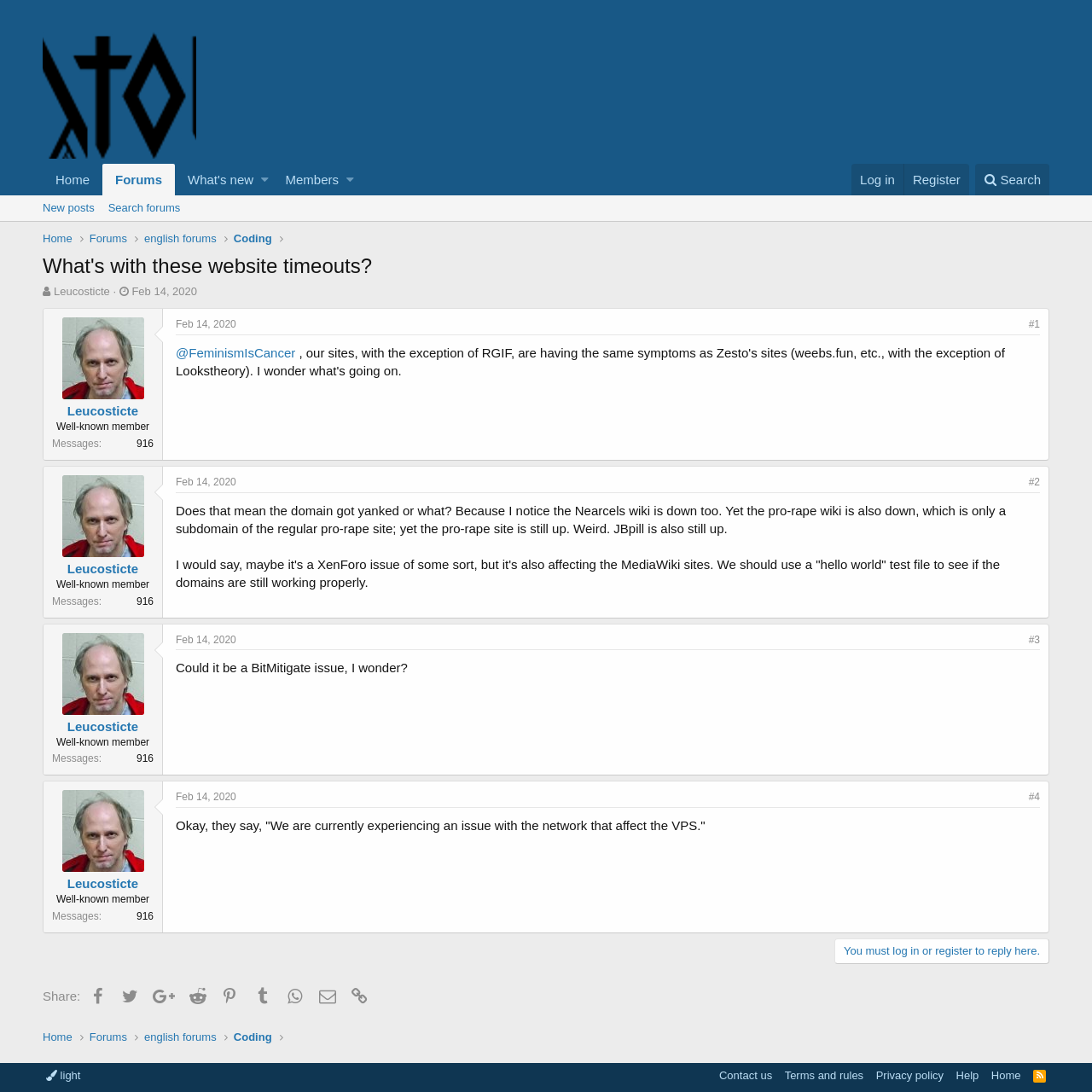Answer the question below using just one word or a short phrase: 
How many articles are on this webpage?

4